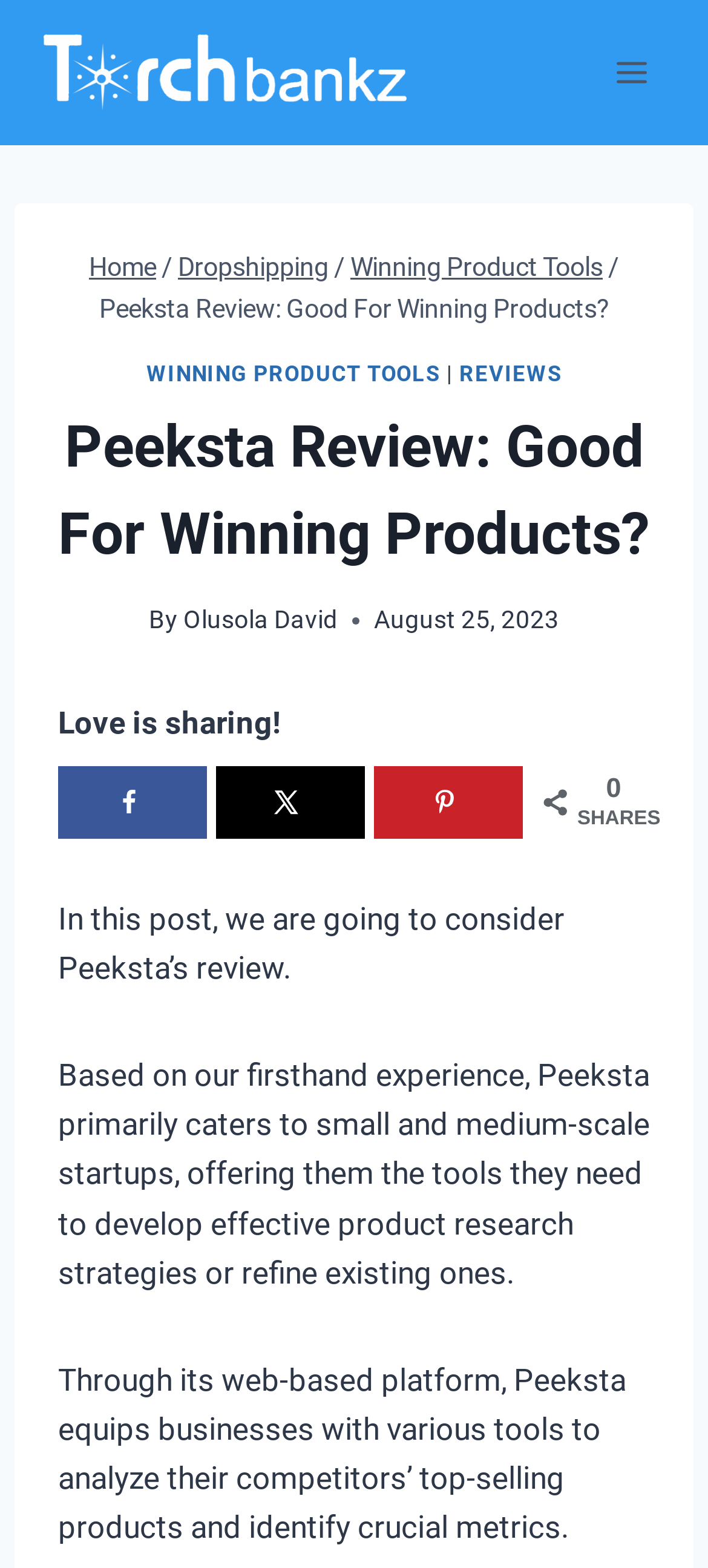Illustrate the webpage with a detailed description.

The webpage is a review of Peeksta, a platform for winning products. At the top left, there is a logo of torchbankz. On the top right, there is a button to open a menu. 

Below the logo, there is a navigation bar with breadcrumbs, showing the path "Home > Dropshipping > Winning Product Tools > Peeksta Review: Good For Winning Products?". 

Next to the navigation bar, there is a heading "Peeksta Review: Good For Winning Products?" followed by the author's name "Olusola David" and the date "August 25, 2023". 

On the right side of the page, there are social media sharing buttons, including Facebook, X, and Pinterest. 

The main content of the page is a review of Peeksta, which is divided into several paragraphs. The first paragraph introduces the purpose of the post, which is to review Peeksta. The second paragraph explains that Peeksta is suitable for small and medium-scale startups, offering them tools to develop effective product research strategies. The third paragraph describes the features of Peeksta's web-based platform, which allows businesses to analyze their competitors' top-selling products and identify crucial metrics.